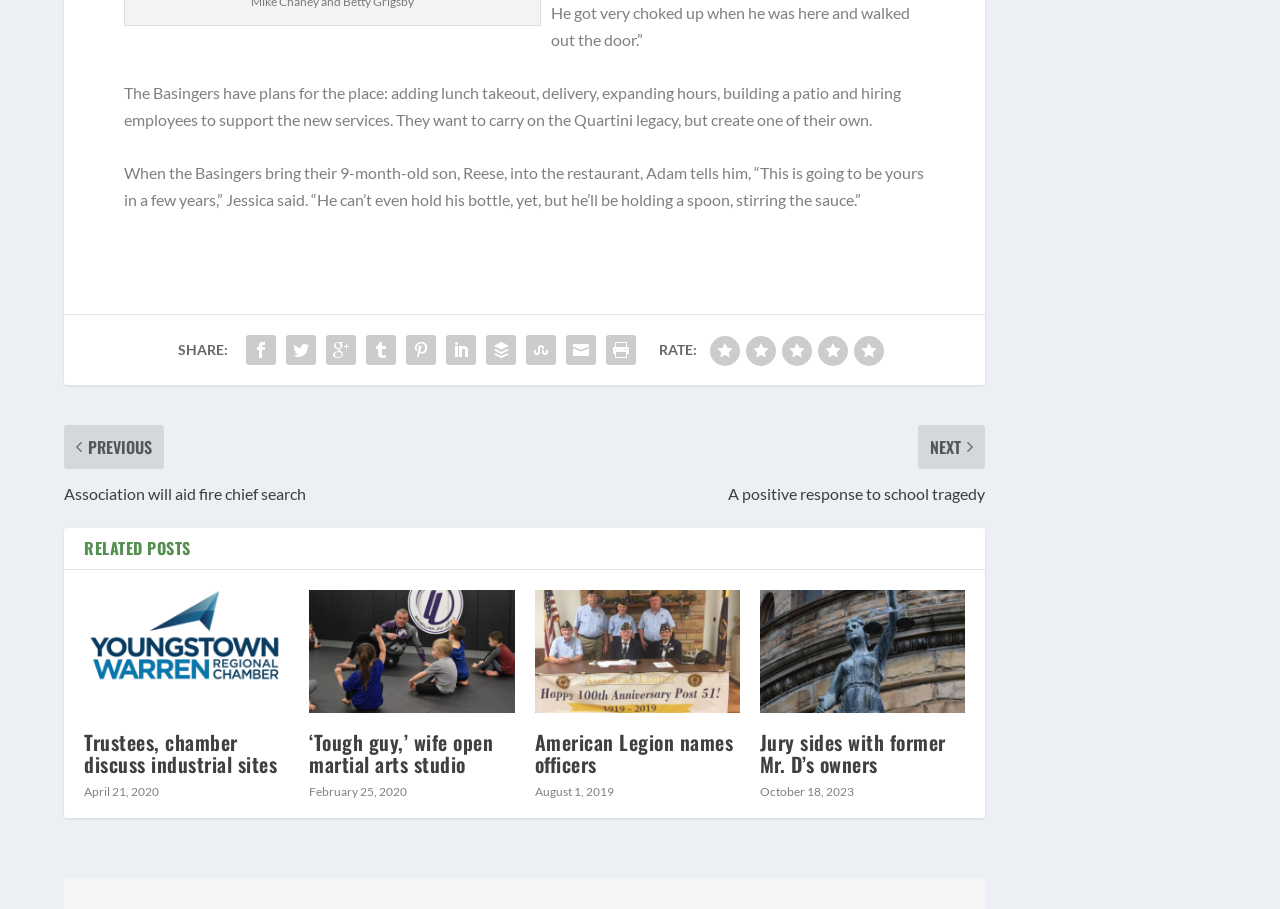Please examine the image and provide a detailed answer to the question: How many related posts are displayed on this webpage?

I counted the number of related posts displayed on the webpage, which are represented by headings such as 'Trustees, chamber discuss industrial sites', '‘Tough guy,’ wife open martial arts studio', etc. There are 4 of them in total.